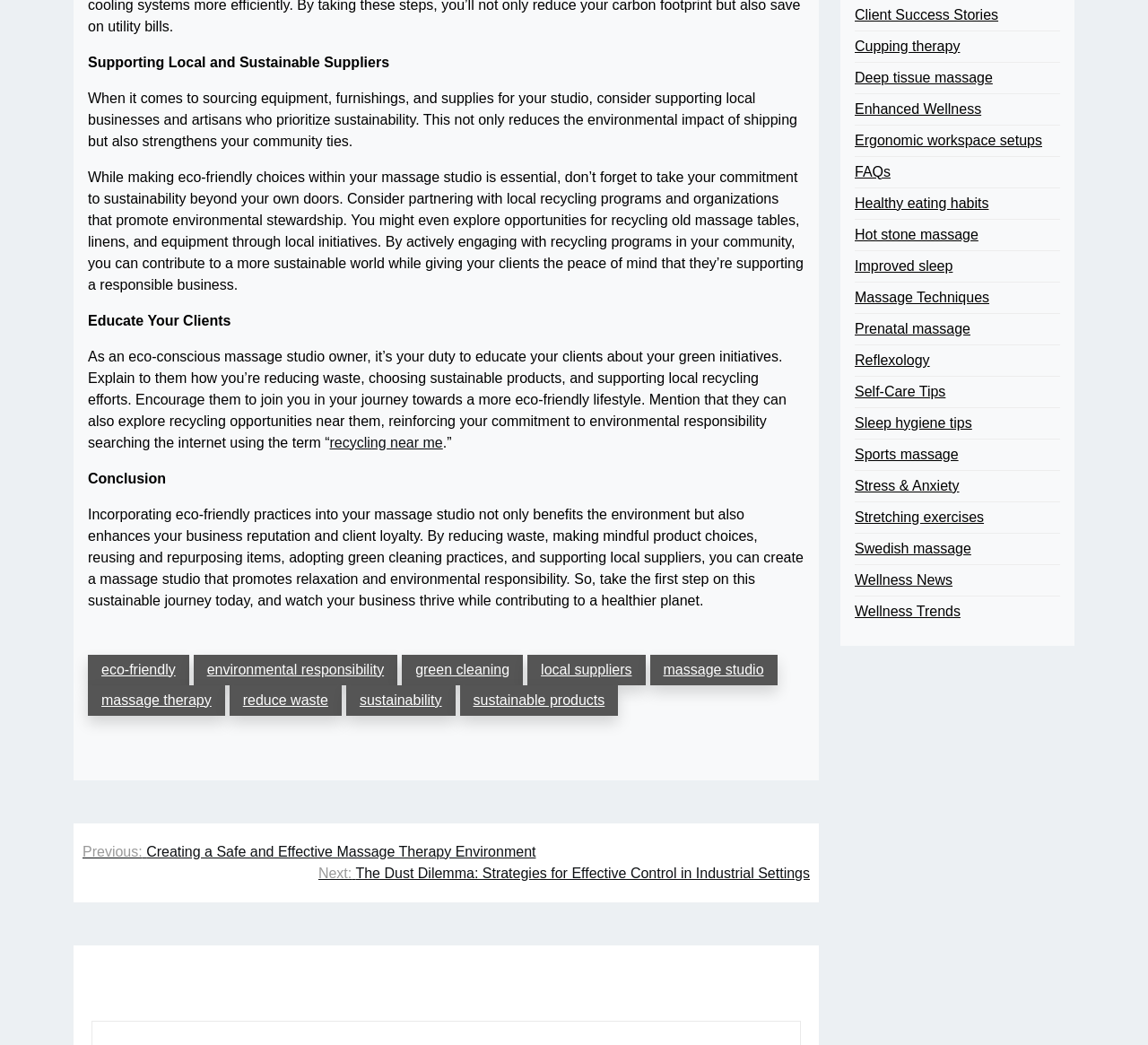Specify the bounding box coordinates of the area that needs to be clicked to achieve the following instruction: "Read about 'eco-friendly'".

[0.077, 0.626, 0.165, 0.655]